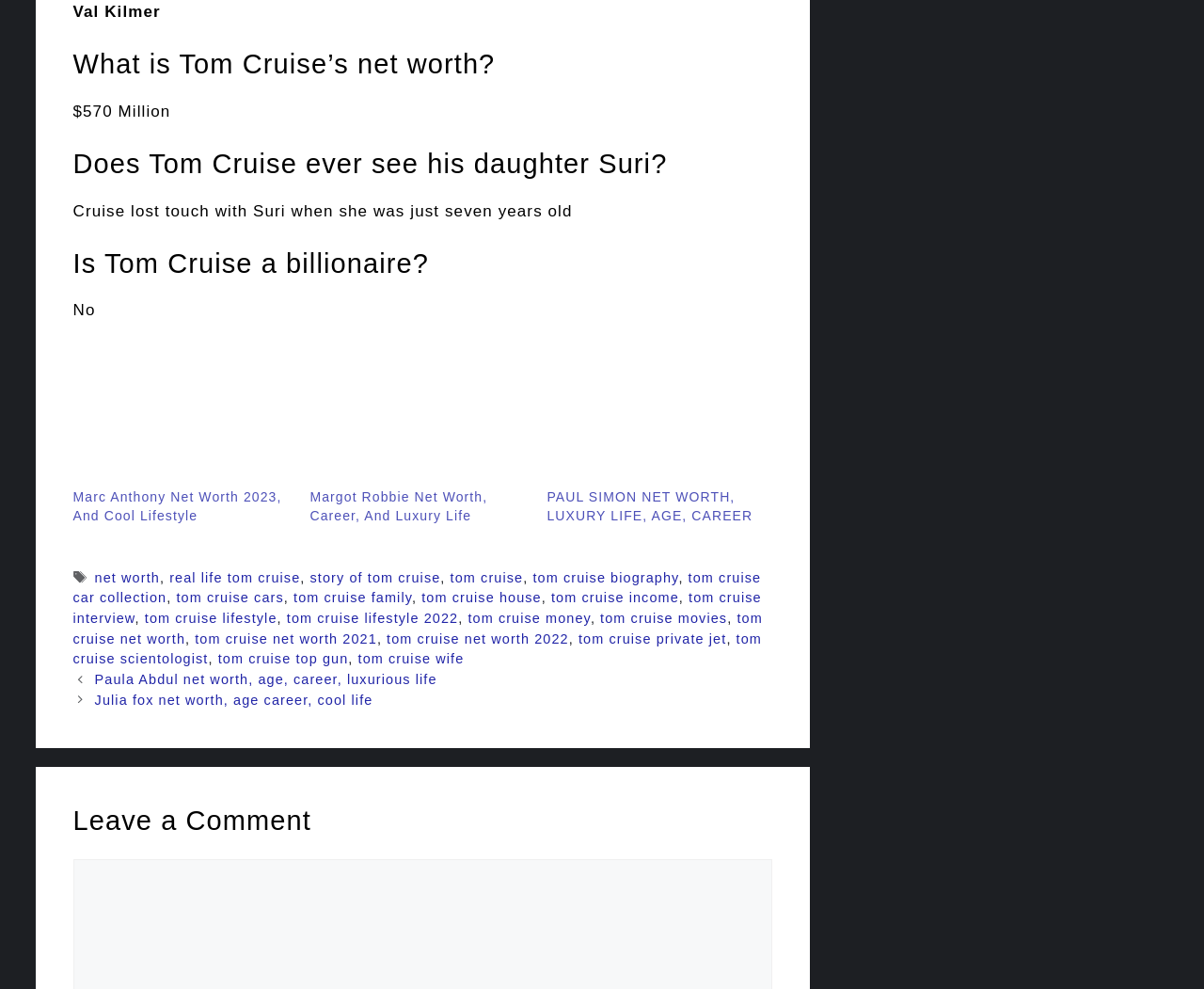How many links are there in the footer section?
Refer to the image and answer the question using a single word or phrase.

14